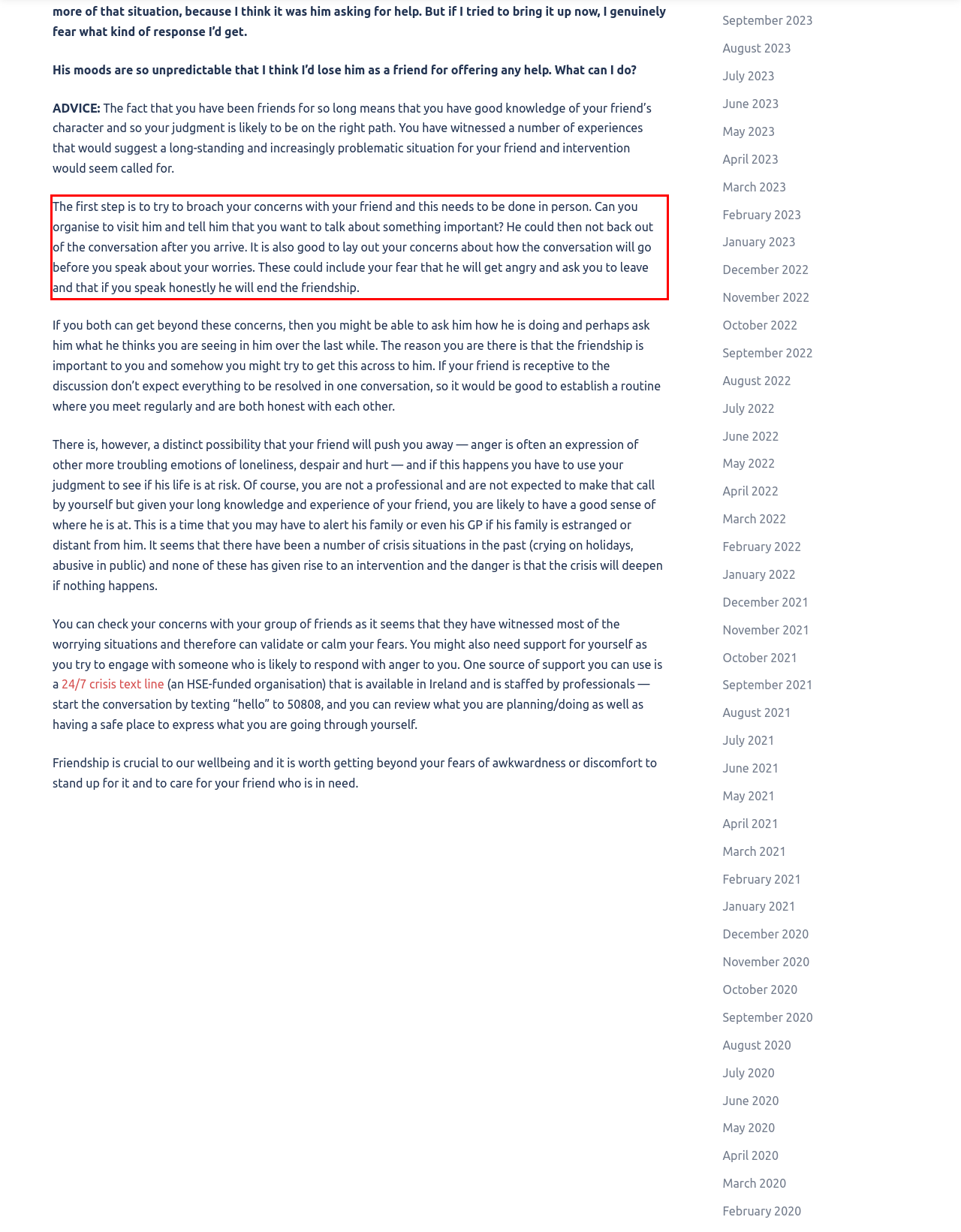Review the screenshot of the webpage and recognize the text inside the red rectangle bounding box. Provide the extracted text content.

The first step is to try to broach your concerns with your friend and this needs to be done in person. Can you organise to visit him and tell him that you want to talk about something important? He could then not back out of the conversation after you arrive. It is also good to lay out your concerns about how the conversation will go before you speak about your worries. These could include your fear that he will get angry and ask you to leave and that if you speak honestly he will end the friendship.